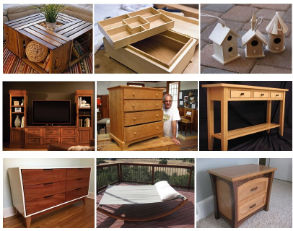Offer a comprehensive description of the image.

The image showcases a collection of woodworking projects that highlight creativity and craftsmanship. At the center, a beautifully constructed wooden coffee table made from wooden pallets is paired with a rustic interior setting, surrounded by vibrant decor. Adjacent to it, there's a detailed wooden organizer, perfect for keeping small items in order. Three charming birdhouses with simplistic designs nestle in a serene outdoor setting, demonstrating the versatility of woodworking for both aesthetic and functional purposes.

In the second row, a spacious wooden entertainment unit stands out as a stylish focal point for living rooms, complemented by a tall wooden dresser showcasing multiple drawers for storage. An enthusiastic woodworker is seen proudly displaying a newly crafted table, emphasizing the fulfillment of building practical furniture. Next to it, a sleek writing desk with clean lines and ample drawer space highlights functional design.

The bottom row features a modern, minimalistic dresser that exudes elegance, paired with a luxurious hammock that invites relaxation outdoors. Lastly, a sturdy bedside table with functional drawers rounds out the collection, embodying the essence of handcrafted wooden furniture that beautifully balances design and utility. This array of projects not only serves practical purposes but also reflects the creative spirit of woodworking enthusiasts.